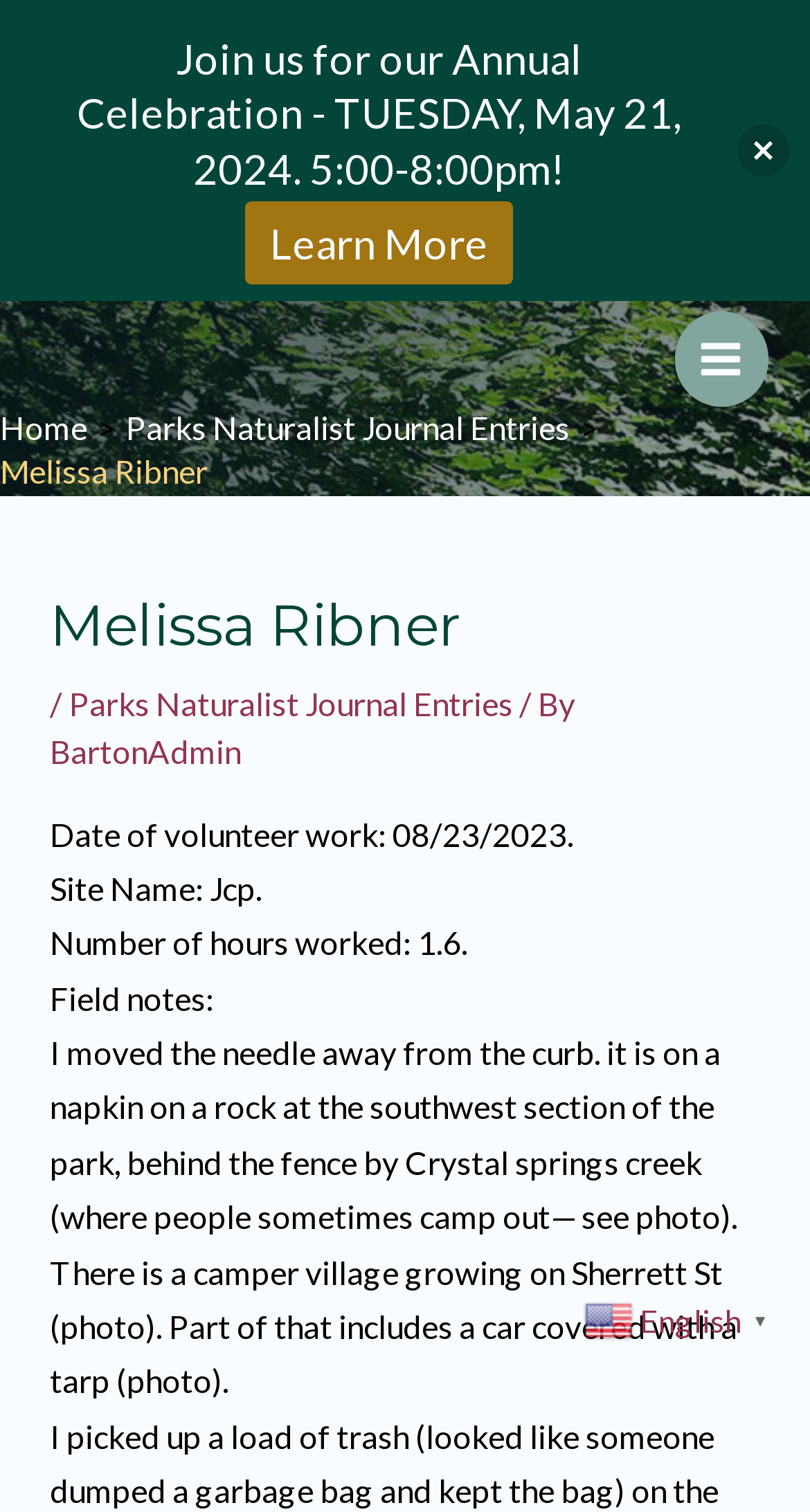Provide a brief response using a word or short phrase to this question:
What is the event mentioned on the page?

Annual Celebration